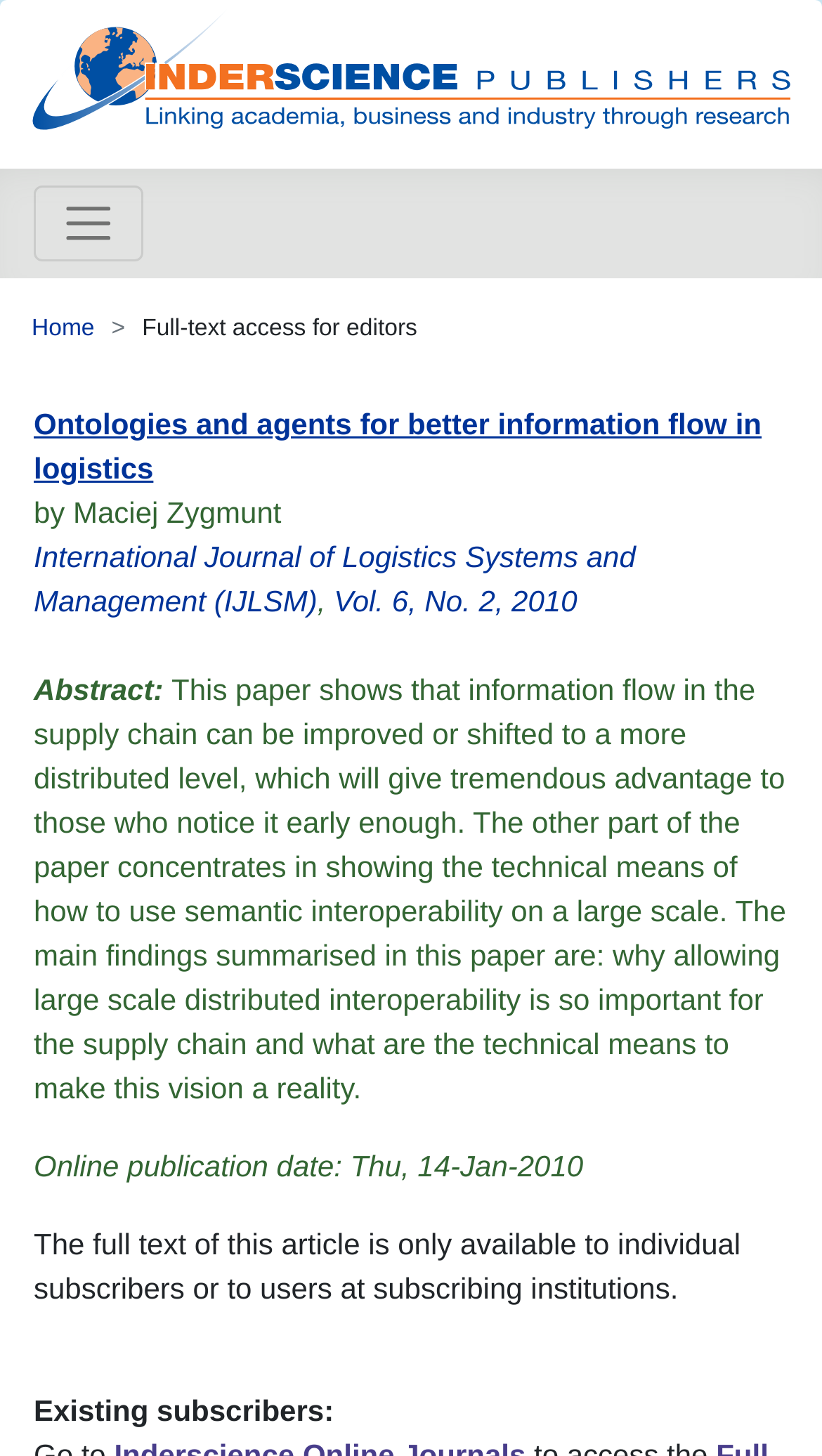Is the full text of the article available to everyone?
Give a detailed explanation using the information visible in the image.

The full text of the article is not available to everyone, as mentioned in the static text element 'The full text of this article is only available to individual subscribers or to users at subscribing institutions.' which is located at the bottom of the webpage.